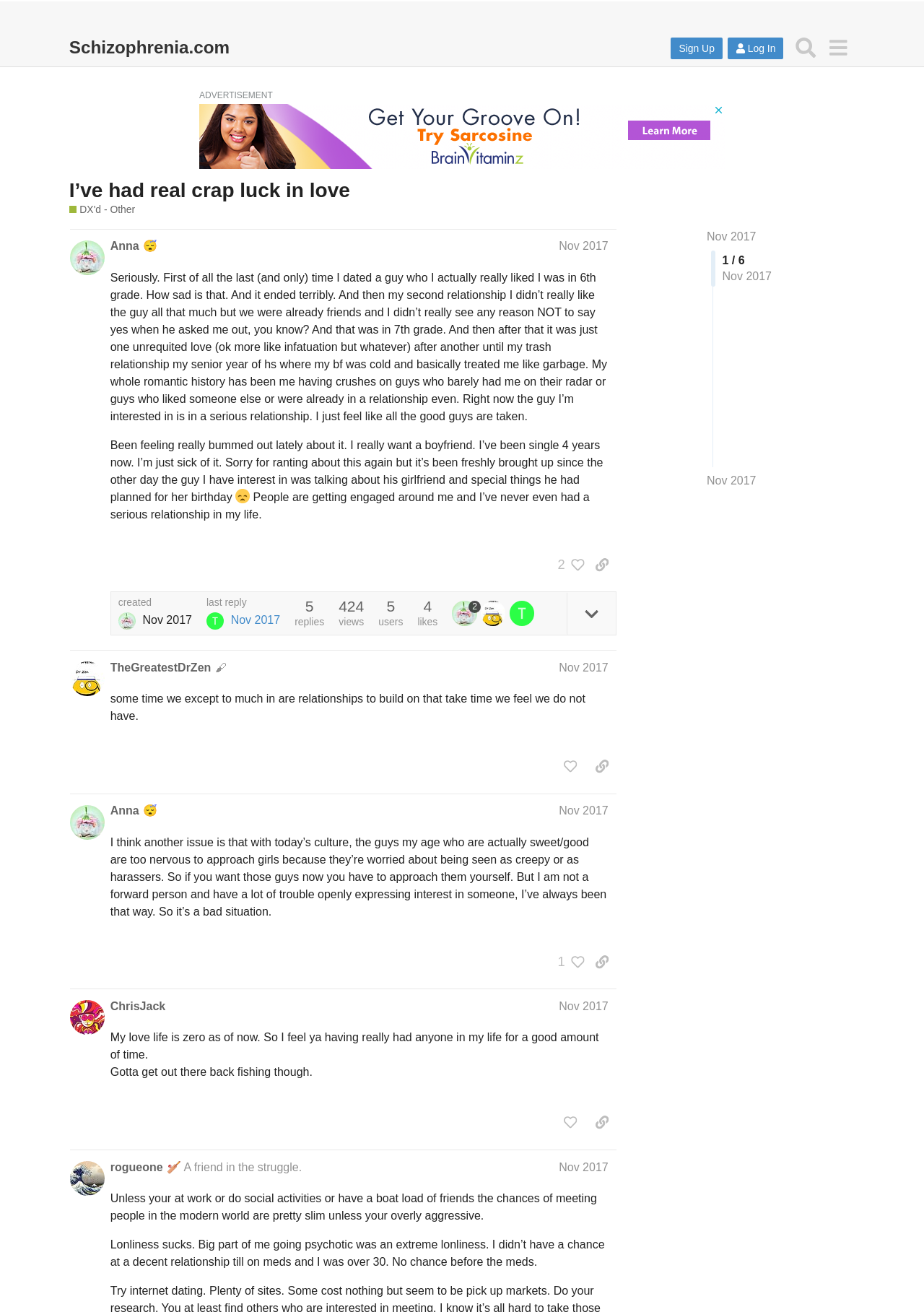Please provide the bounding box coordinates for the element that needs to be clicked to perform the following instruction: "Sign Up". The coordinates should be given as four float numbers between 0 and 1, i.e., [left, top, right, bottom].

[0.726, 0.029, 0.782, 0.045]